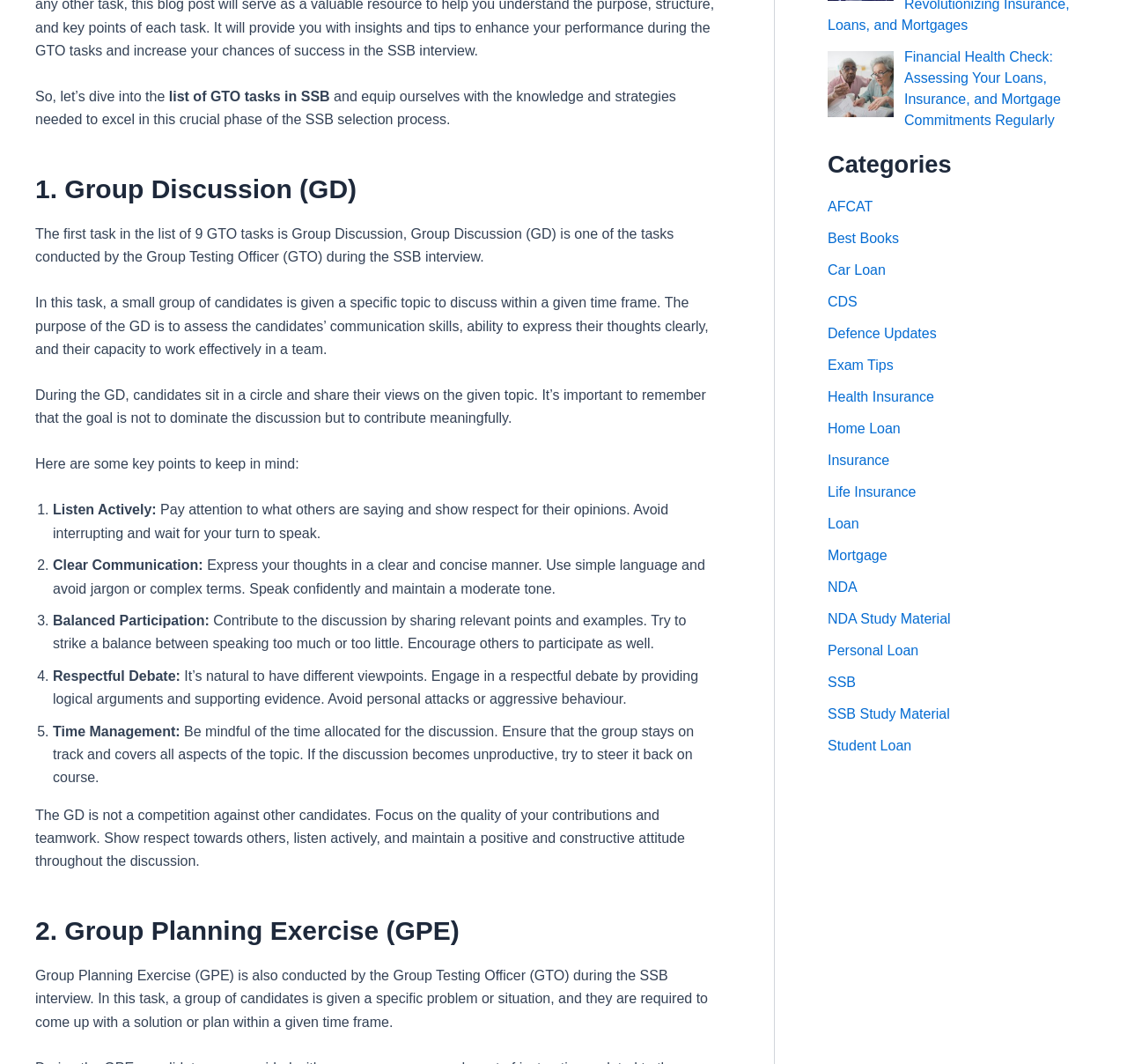Extract the bounding box of the UI element described as: "Best Books".

[0.734, 0.217, 0.798, 0.231]